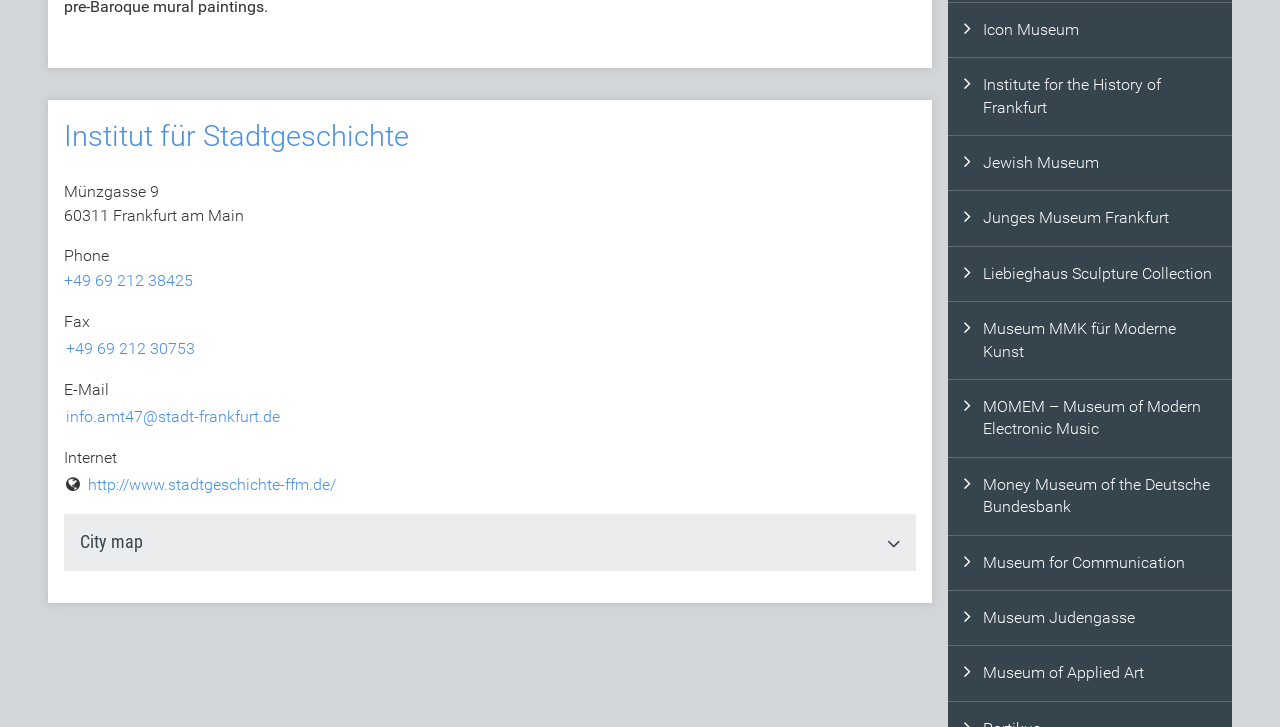Please identify the bounding box coordinates of the clickable element to fulfill the following instruction: "Send an email to the institute". The coordinates should be four float numbers between 0 and 1, i.e., [left, top, right, bottom].

[0.052, 0.56, 0.219, 0.586]